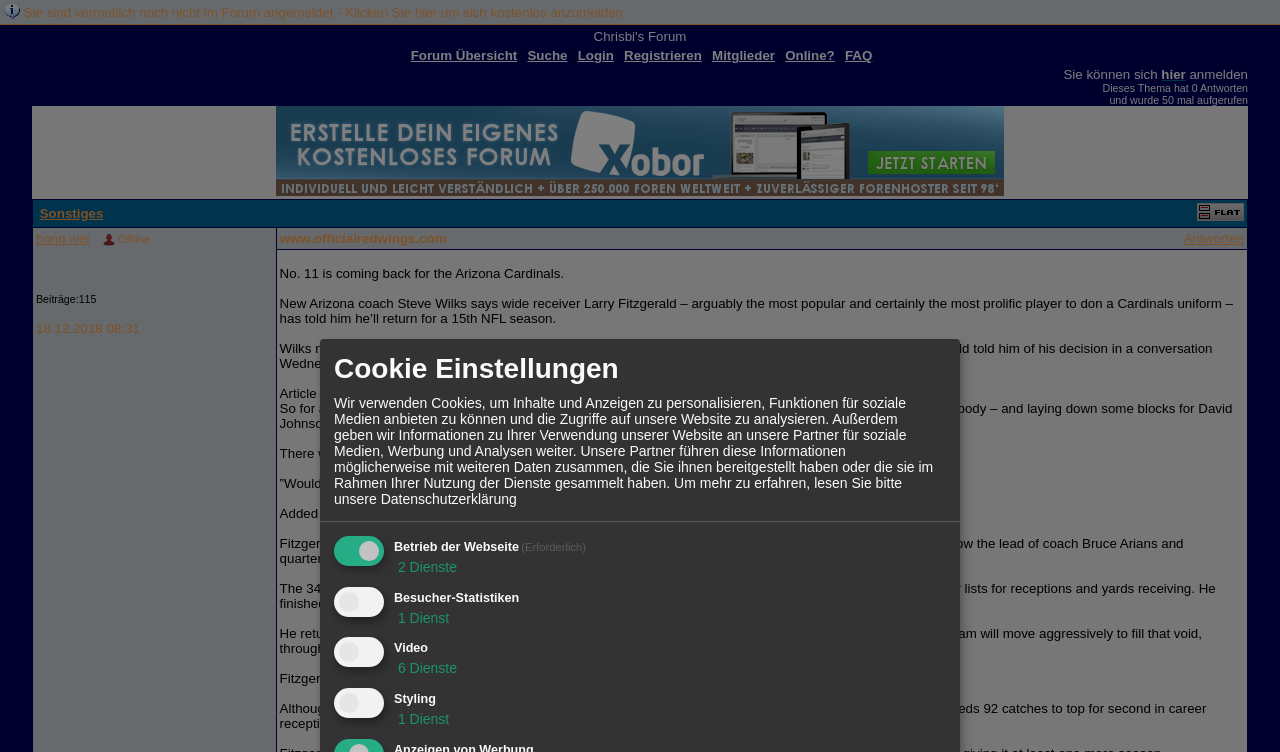Provide a one-word or one-phrase answer to the question:
Who is the author of the article?

Not specified